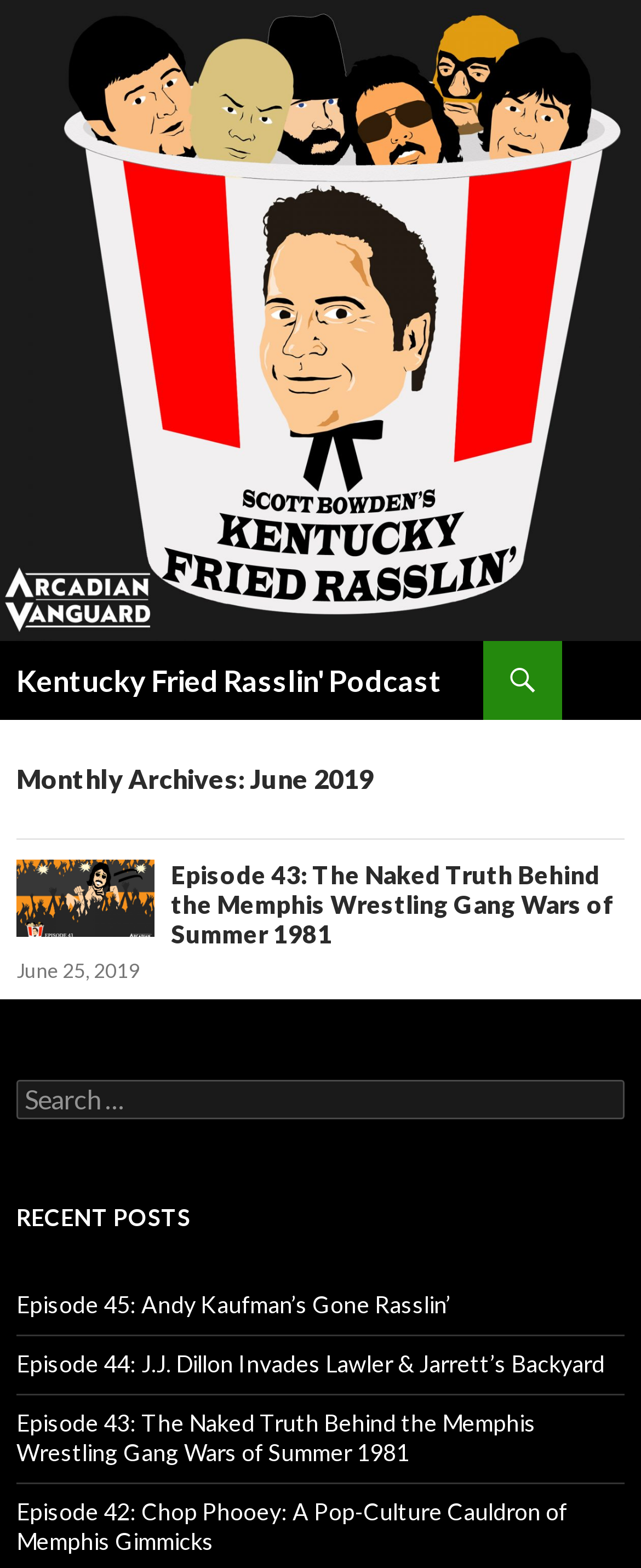Given the webpage screenshot, identify the bounding box of the UI element that matches this description: "June 25, 2019".

[0.026, 0.611, 0.218, 0.627]